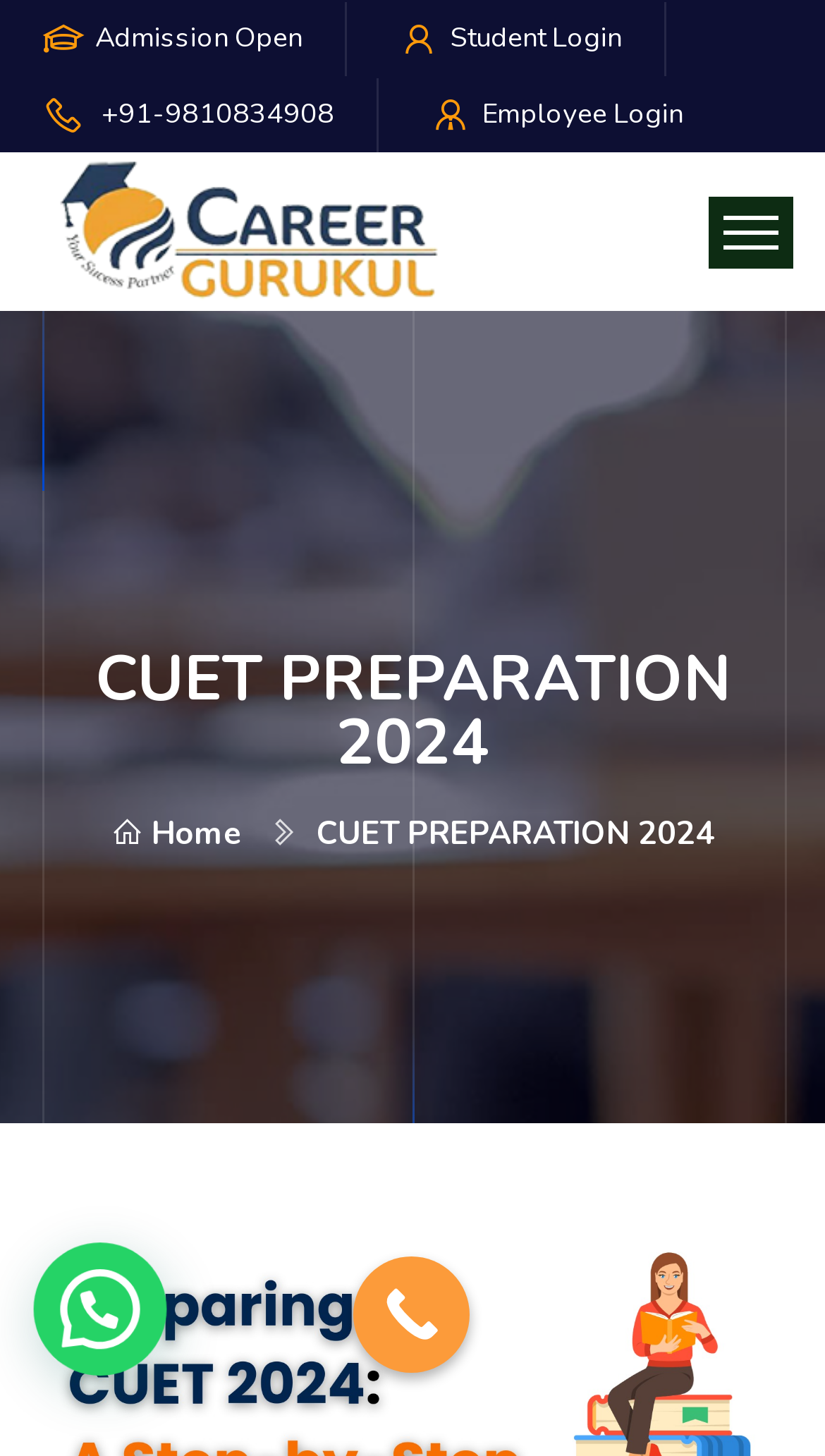Could you identify the text that serves as the heading for this webpage?

CUET PREPARATION 2024